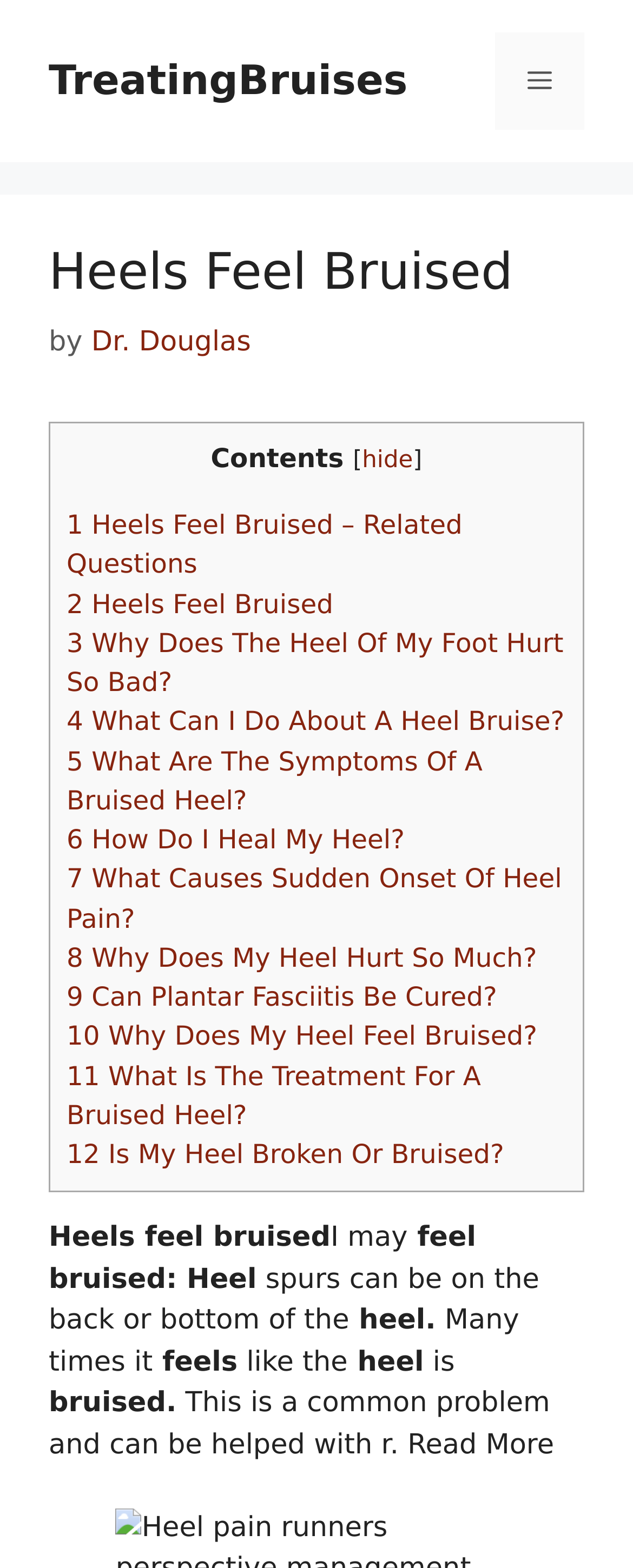Please determine the headline of the webpage and provide its content.

Heels Feel Bruised